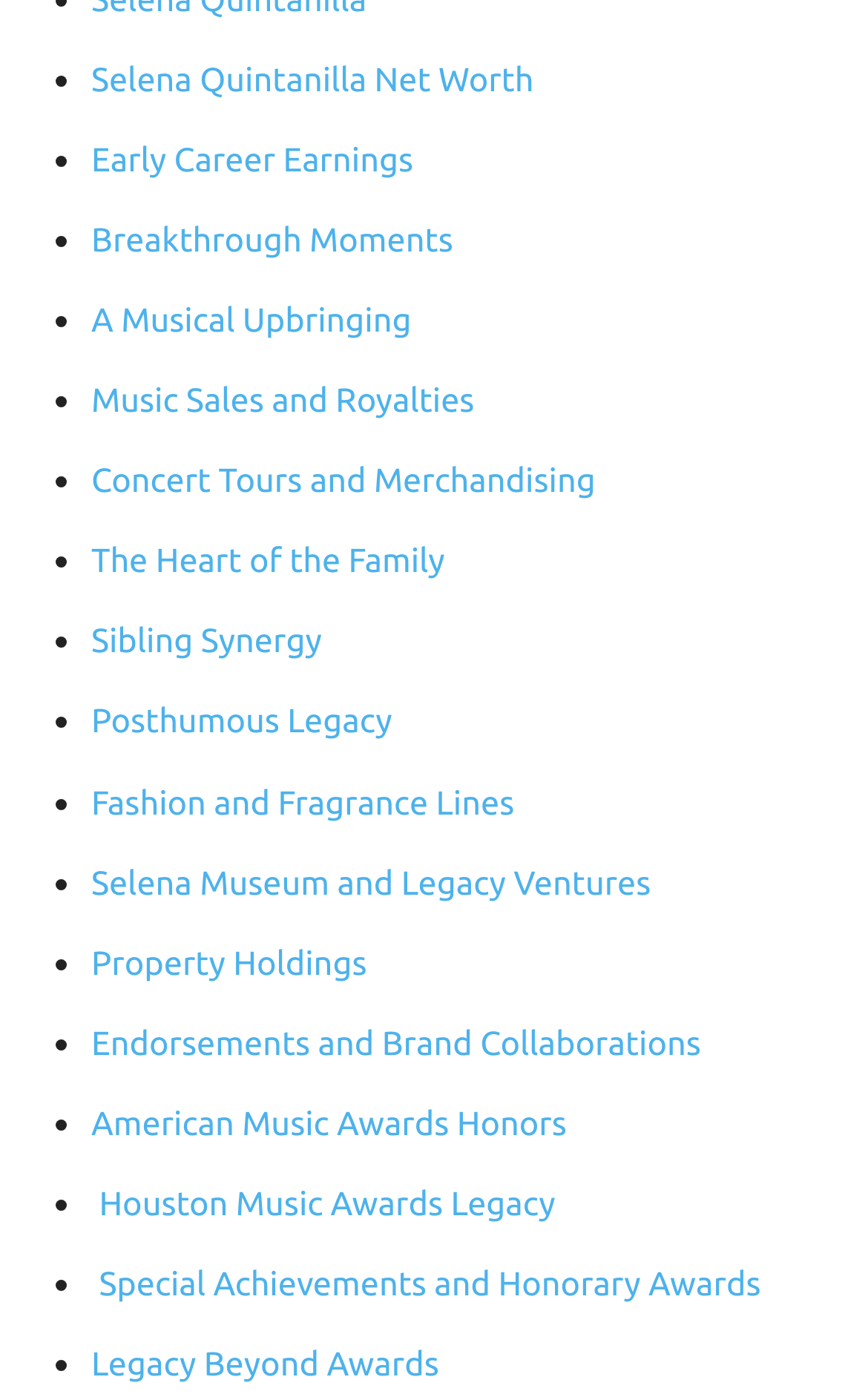Could you find the bounding box coordinates of the clickable area to complete this instruction: "Learn about Selena's early career earnings"?

[0.105, 0.1, 0.476, 0.127]